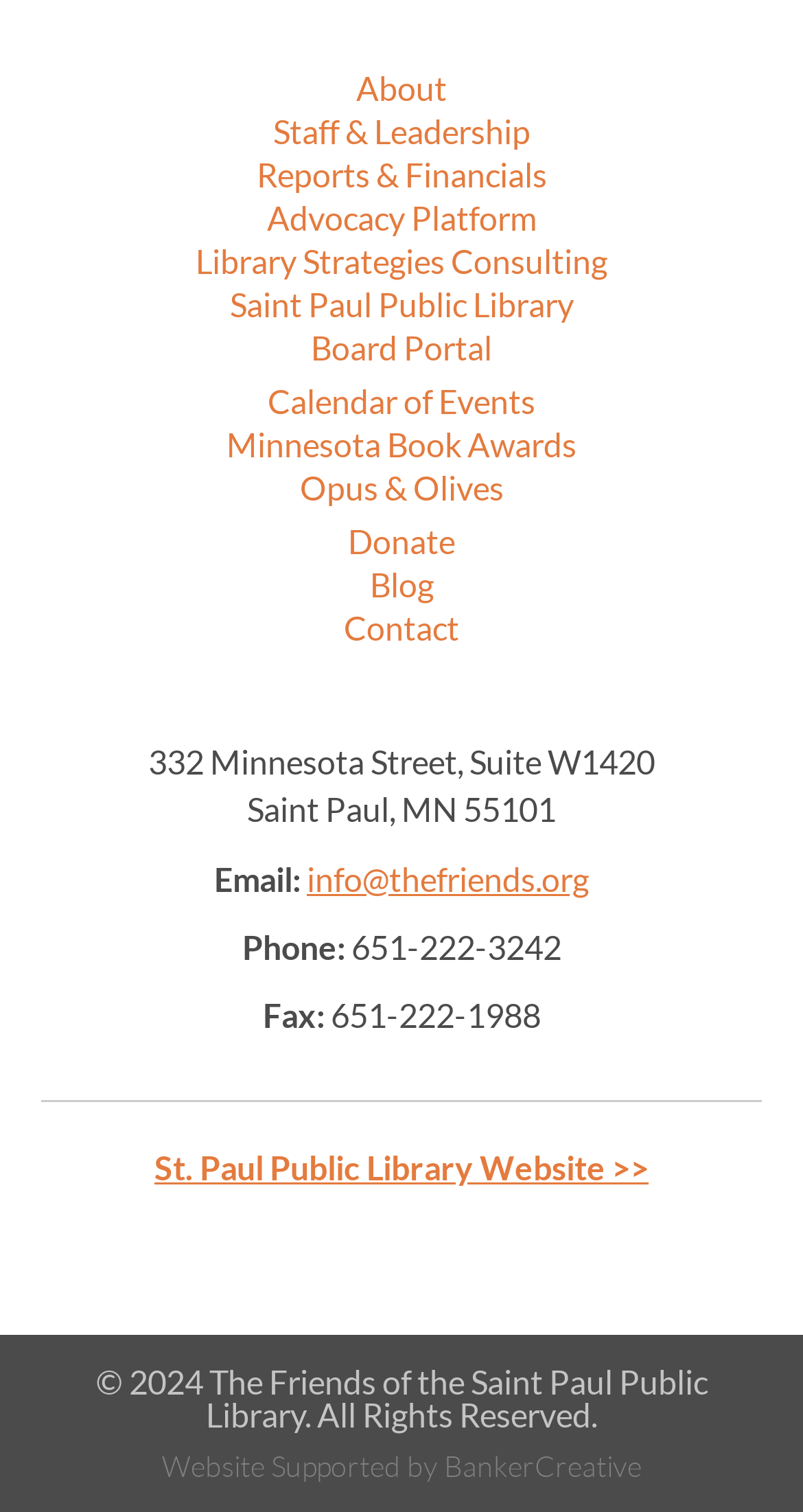Please determine the bounding box coordinates for the element with the description: "Advocacy Platform".

[0.064, 0.134, 0.936, 0.156]